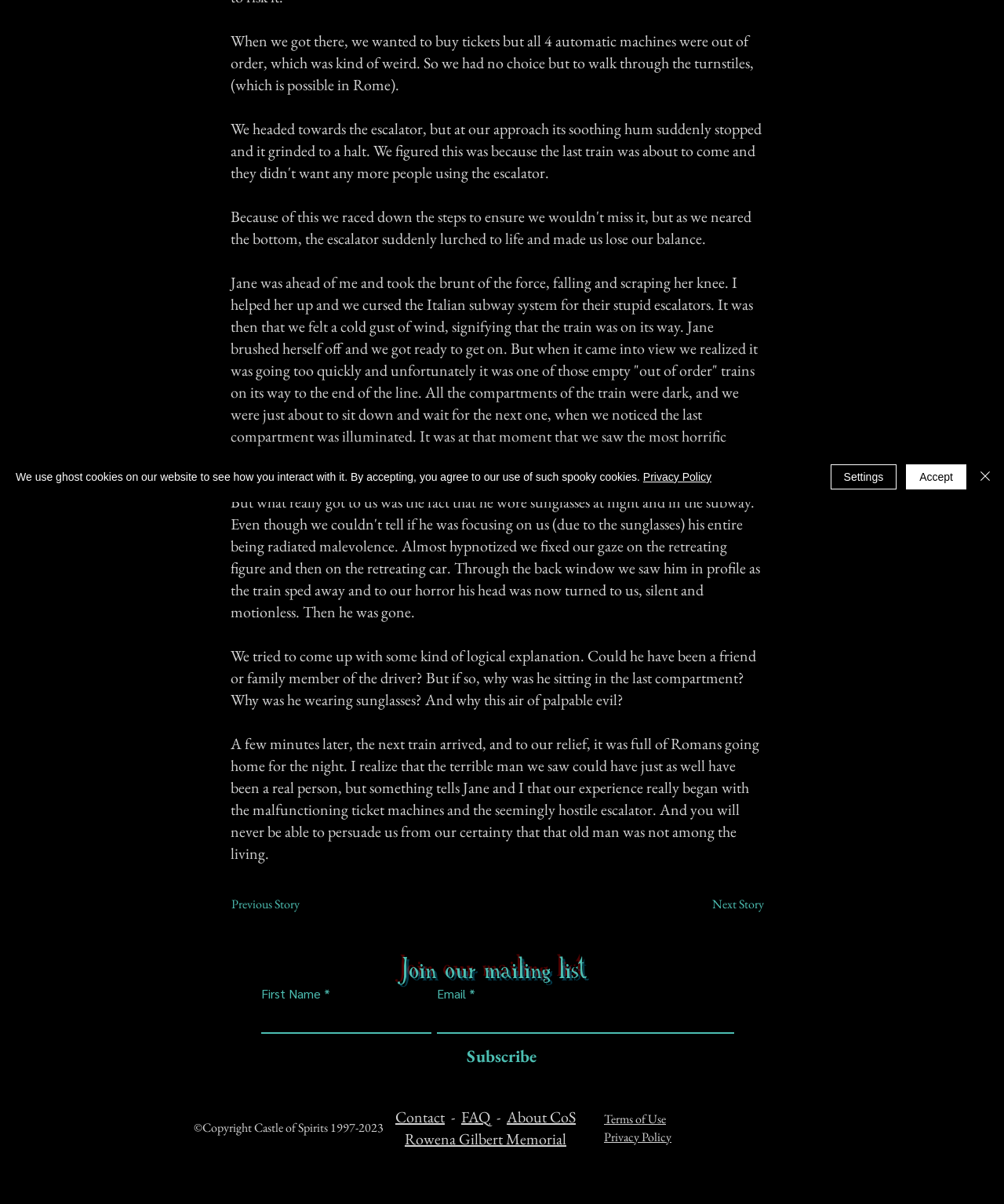Extract the bounding box coordinates of the UI element described: "Learn more about troubleshooting WordPress.". Provide the coordinates in the format [left, top, right, bottom] with values ranging from 0 to 1.

None